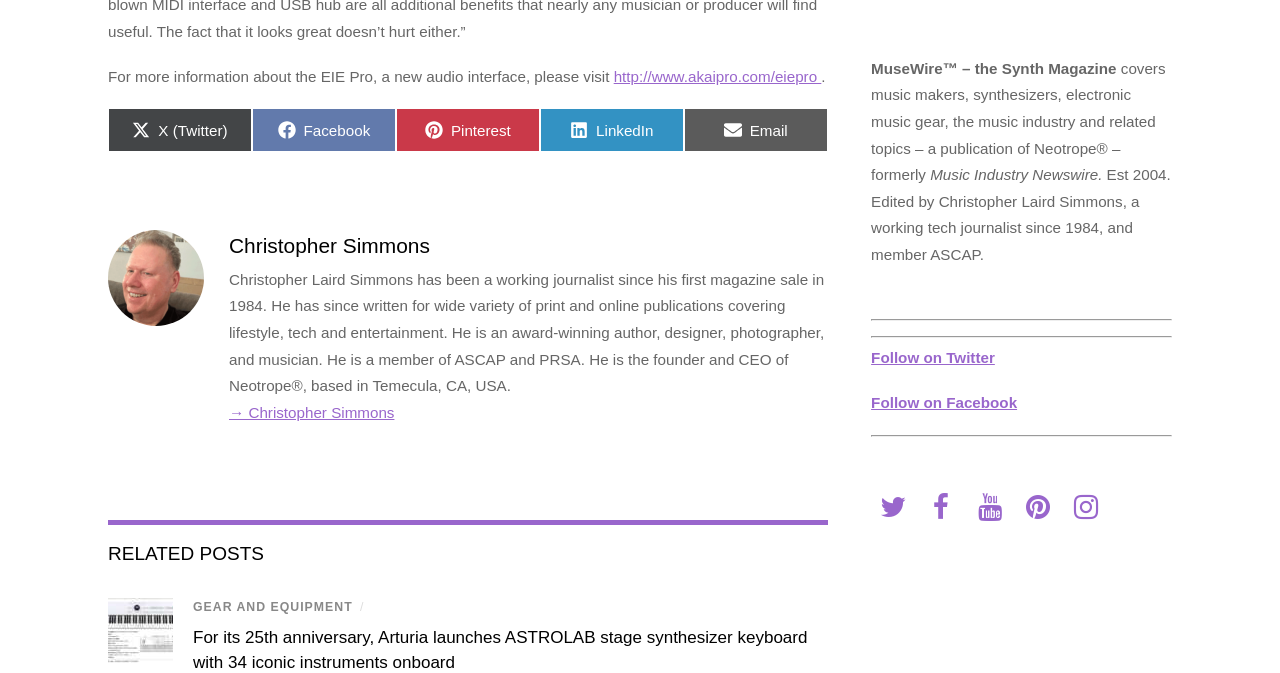Please identify the bounding box coordinates of the area I need to click to accomplish the following instruction: "Visit the EIE Pro webpage".

[0.479, 0.1, 0.642, 0.126]